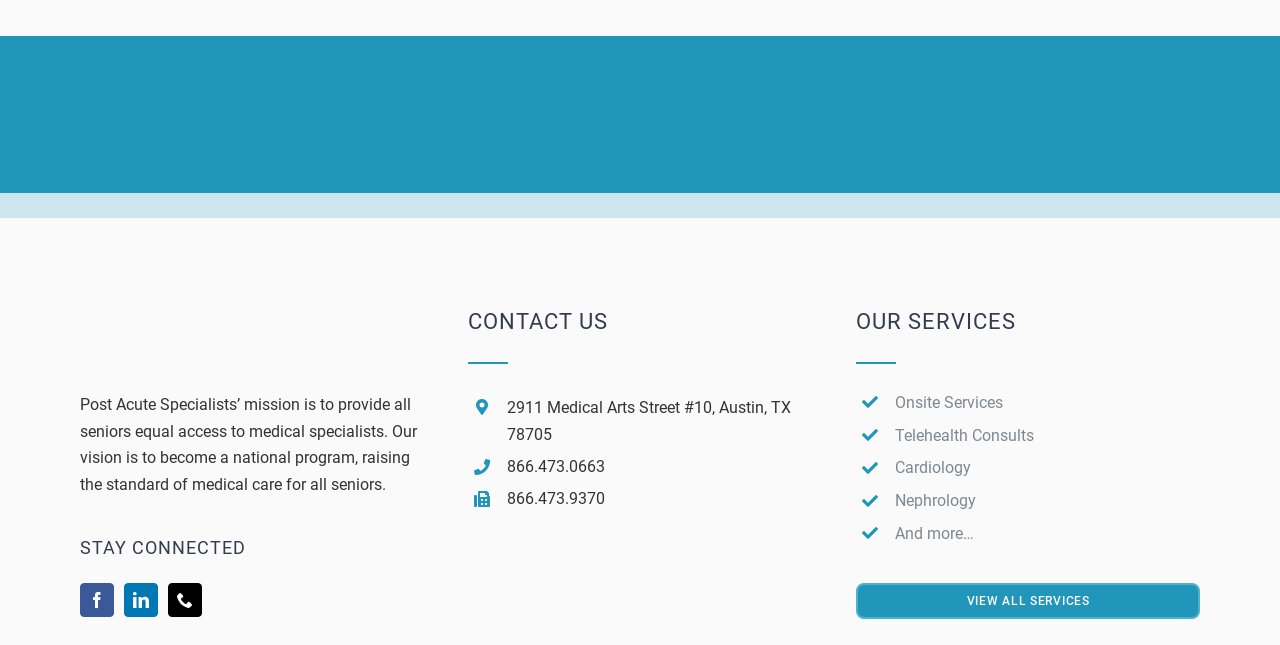Extract the bounding box coordinates for the HTML element that matches this description: "VIEW ALL SERVICES". The coordinates should be four float numbers between 0 and 1, i.e., [left, top, right, bottom].

[0.669, 0.903, 0.938, 0.959]